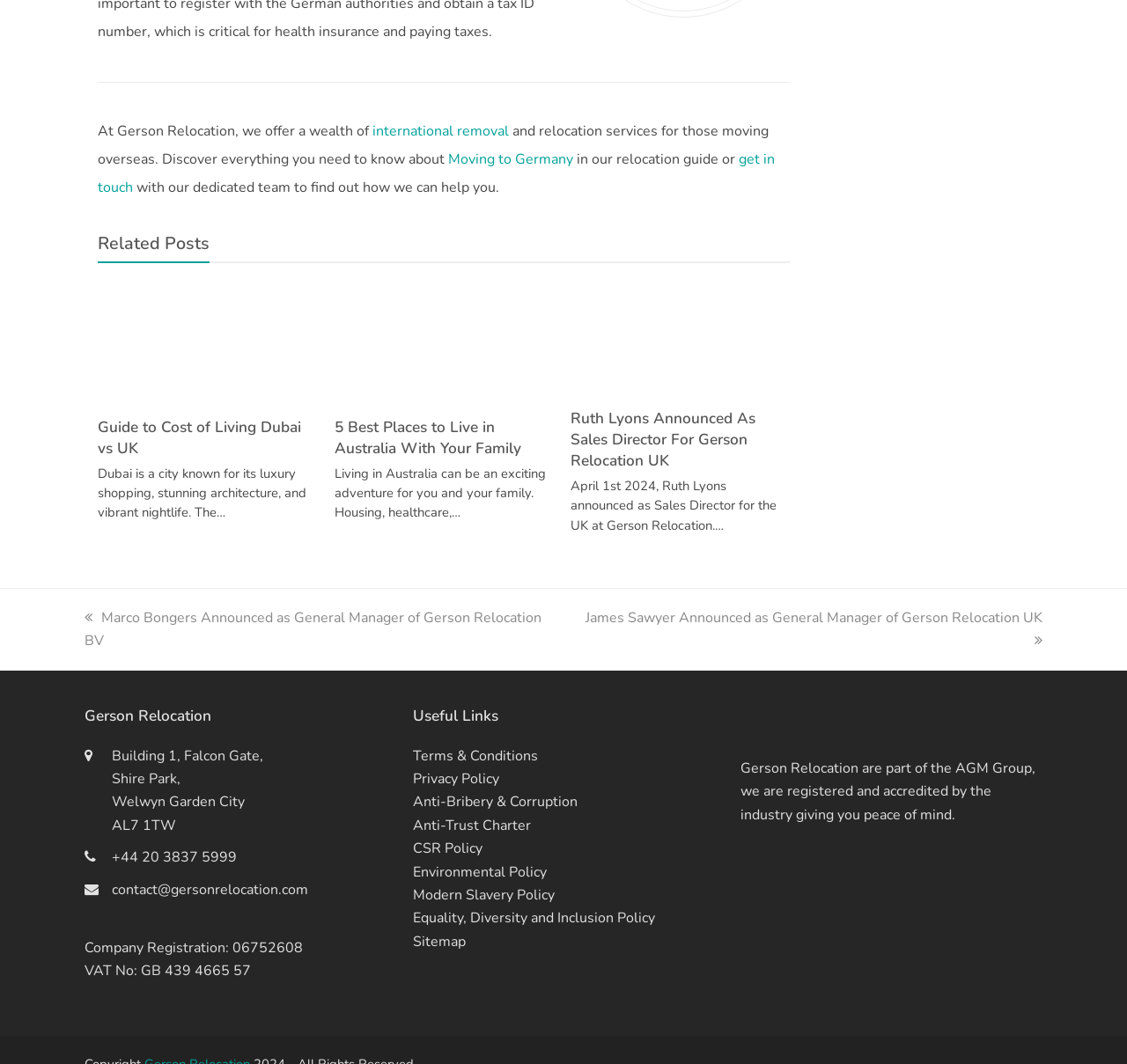Determine the bounding box coordinates of the clickable element necessary to fulfill the instruction: "Get in touch with the dedicated team". Provide the coordinates as four float numbers within the 0 to 1 range, i.e., [left, top, right, bottom].

[0.087, 0.141, 0.688, 0.186]